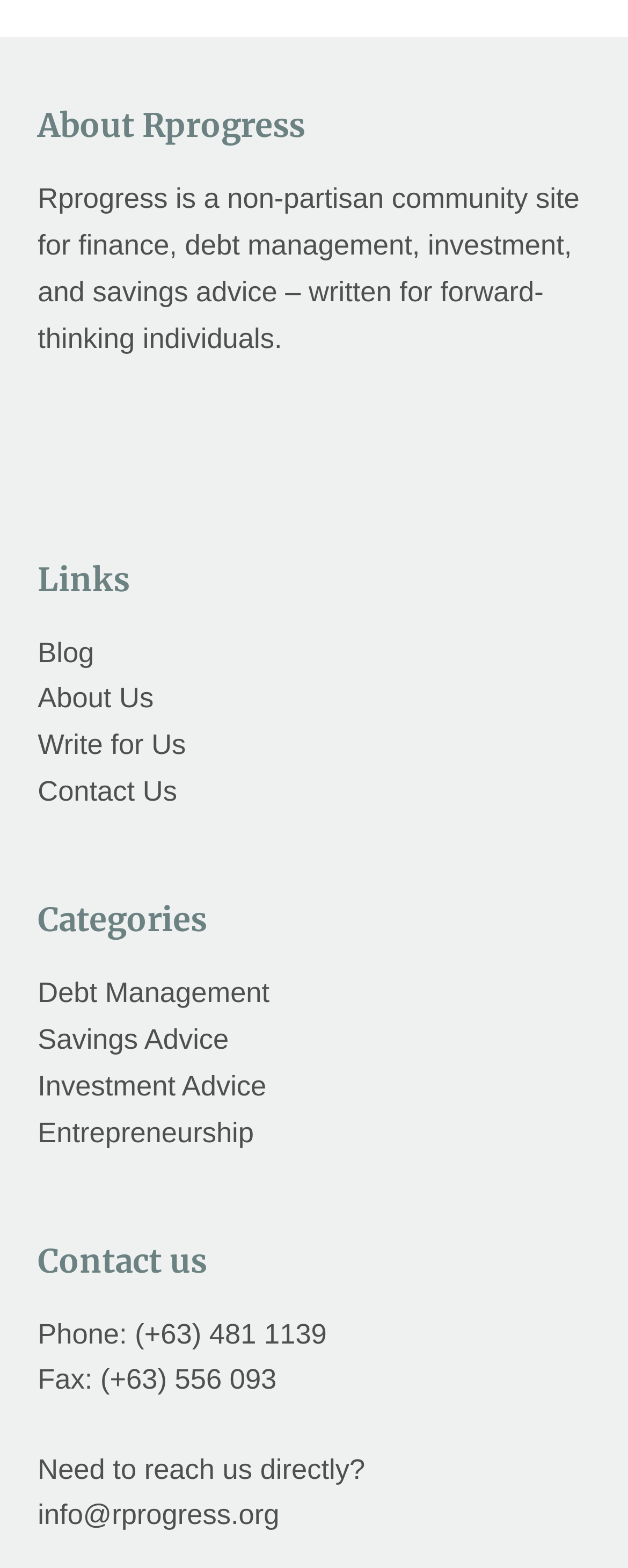What is the main topic of this website?
Using the image as a reference, give an elaborate response to the question.

Based on the headings and links on the webpage, it appears that the main topic of this website is finance and investment, with subtopics including debt management, savings advice, and entrepreneurship.